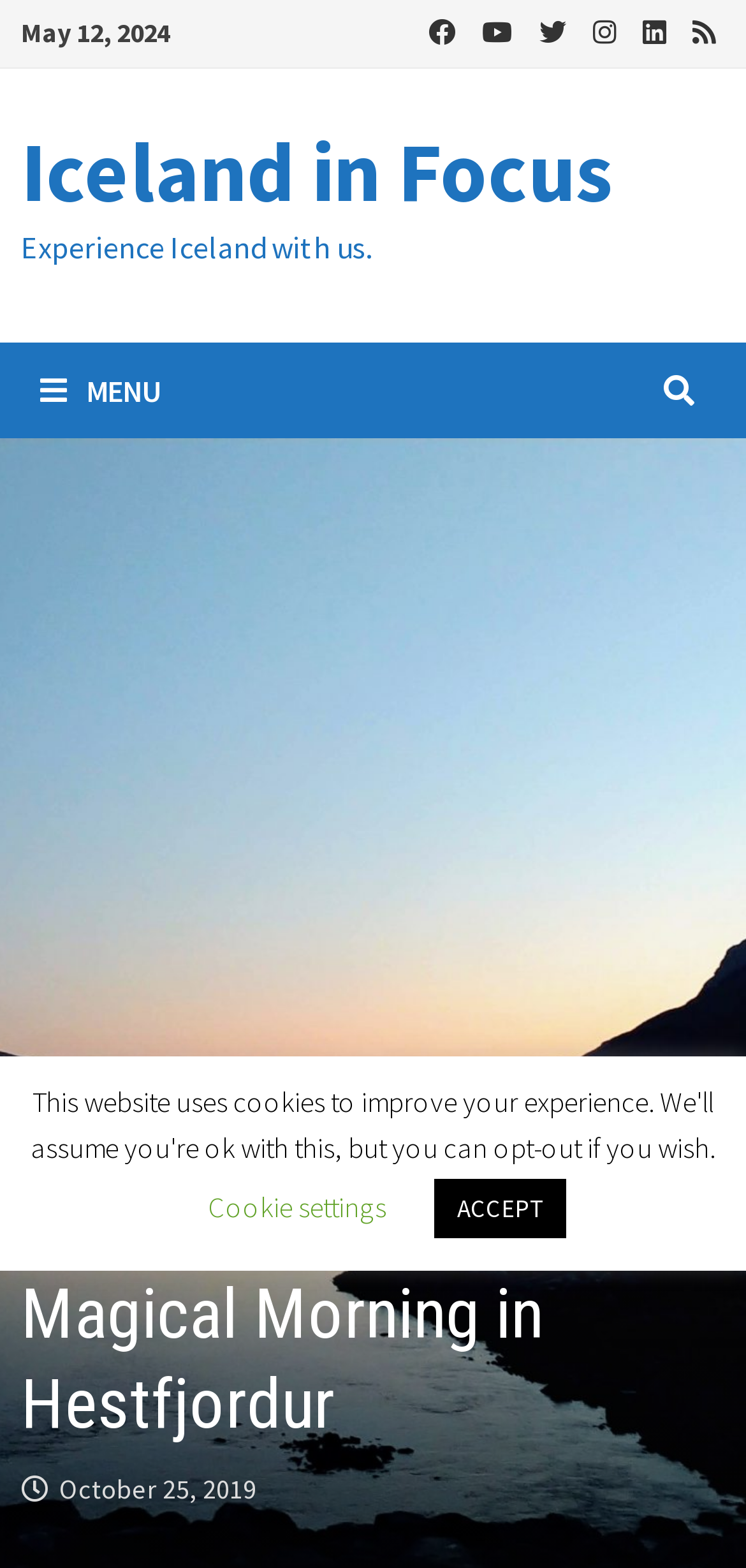What is the name of the website?
Make sure to answer the question with a detailed and comprehensive explanation.

I found the name of the website by looking at the link element with the text 'Iceland in Focus' which is located at the top of the page.